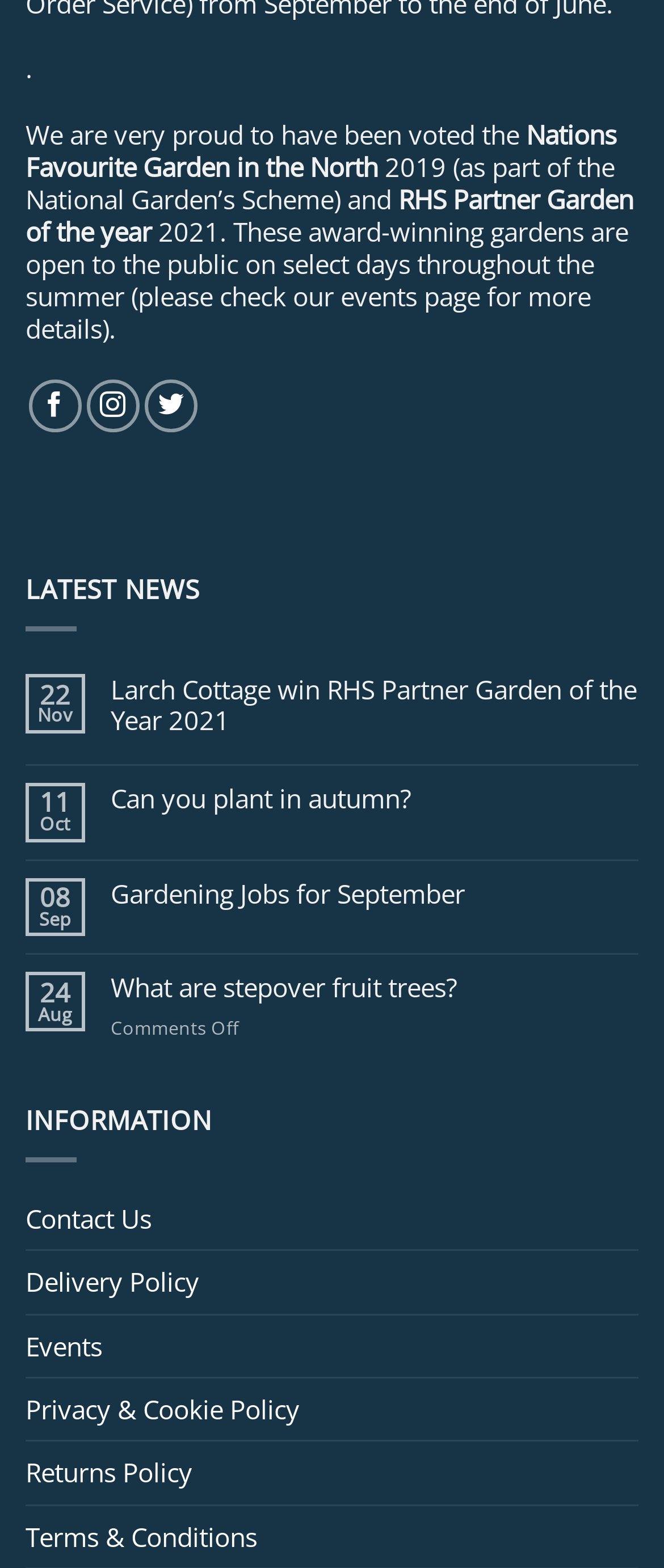Using the given element description, provide the bounding box coordinates (top-left x, top-left y, bottom-right x, bottom-right y) for the corresponding UI element in the screenshot: Events

[0.038, 0.839, 0.154, 0.878]